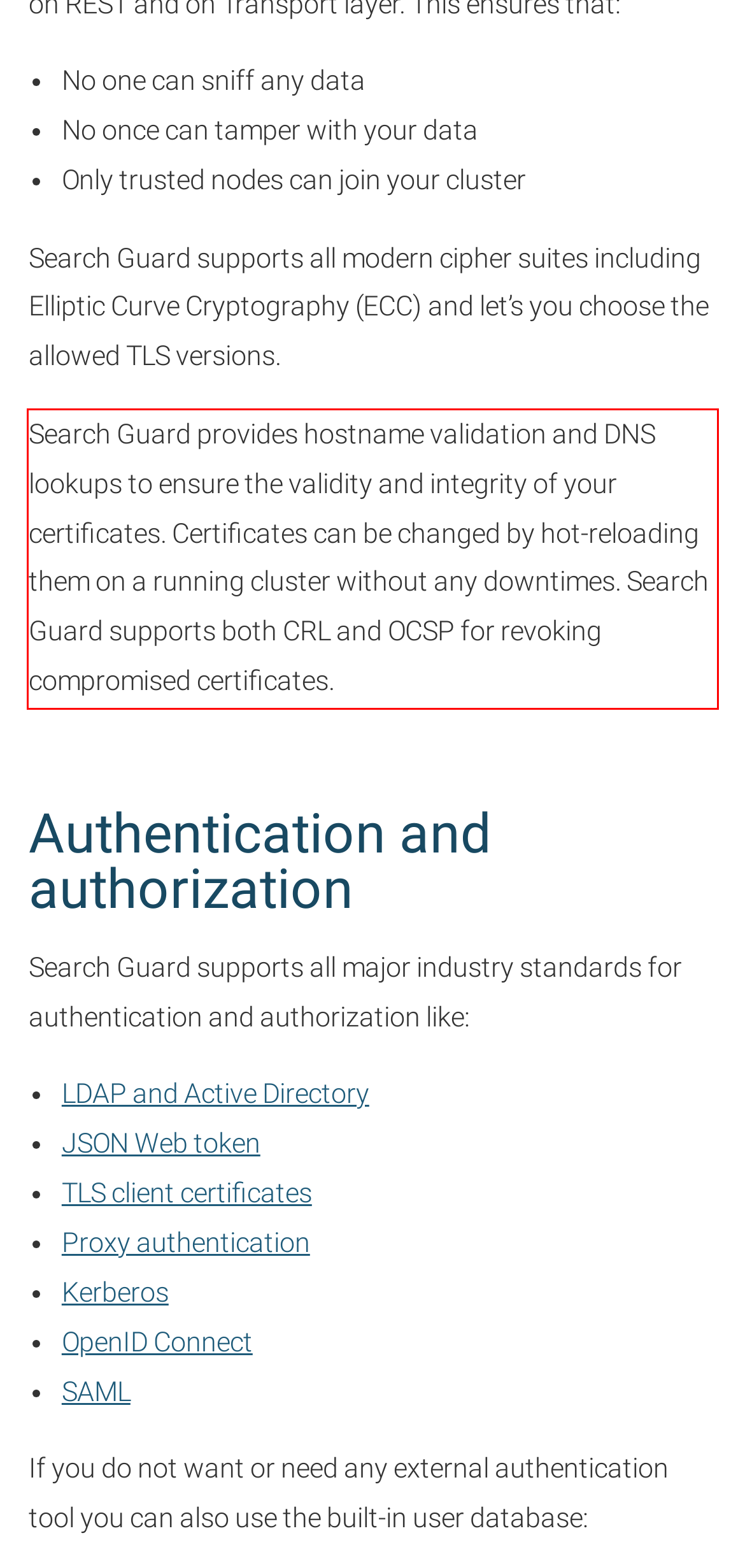Given a screenshot of a webpage, identify the red bounding box and perform OCR to recognize the text within that box.

Search Guard provides hostname validation and DNS lookups to ensure the validity and integrity of your certificates. Certificates can be changed by hot-reloading them on a running cluster without any downtimes. Search Guard supports both CRL and OCSP for revoking compromised certificates.